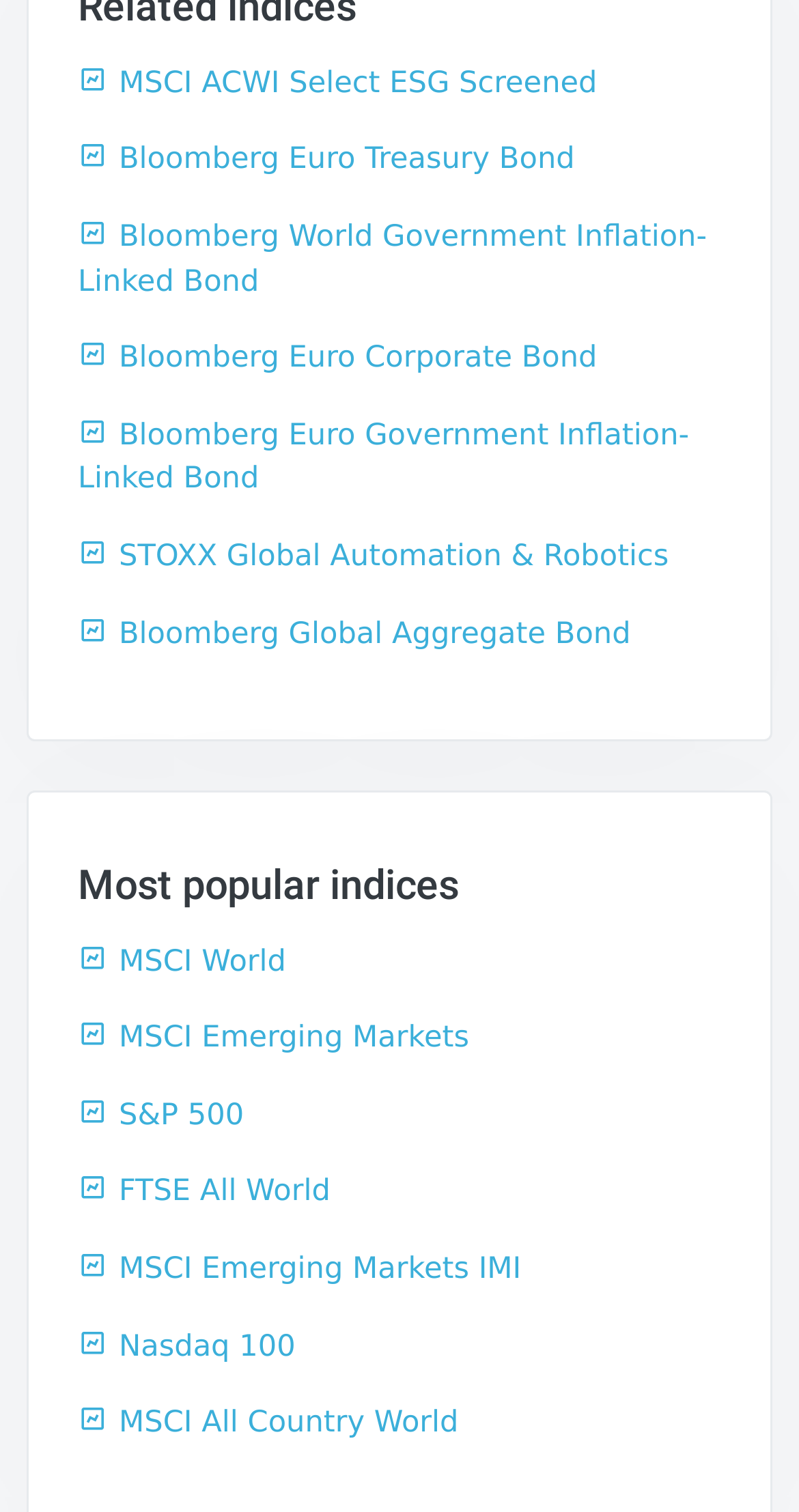Highlight the bounding box coordinates of the element you need to click to perform the following instruction: "View Nasdaq 100 index."

[0.097, 0.88, 0.37, 0.901]